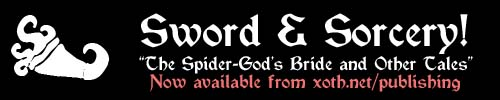Give an elaborate caption for the image.

The image prominently features the title "Sword & Sorcery!" in bold white letters, exuding a sense of adventure and mystique typical of the genre. Below this main title, the subtitle reads, “The Spider-God's Bride and Other Tales,” suggesting a collection of stories rich in fantasy and intrigue. The phrase “Now available from xoth.net/publishing” invites viewers to explore the works further, positioning the publisher as a source for enthusiasts of sword and sorcery narratives. The design employs a dramatic black background, enhancing the visual impact of the text and contributing to an overall atmosphere of dark fantasy. An artistic element resembling a stylized crescent or horn adorns the left side, adding an engaging graphic detail that complements the textual elements.